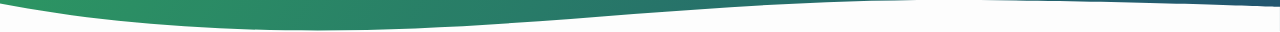What is the focus of the 'DESERT DAYS' project?
Can you provide an in-depth and detailed response to the question?

The caption states that the project appears to focus on spiritual reflection during the Lenten season, encouraging the community to engage in prayer and fasting, which indicates that the project's focus is on spiritual reflection.